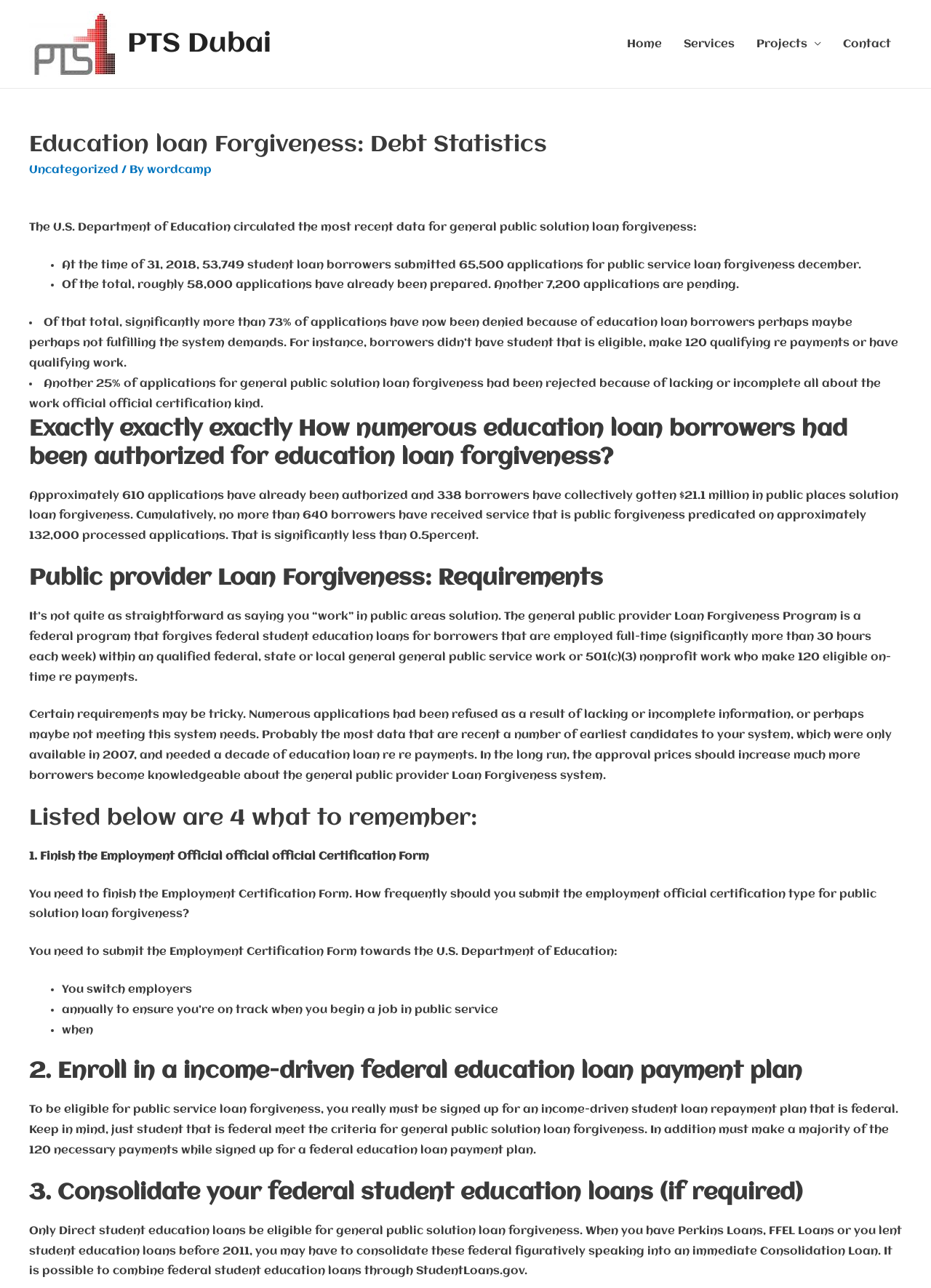Provide the bounding box coordinates of the HTML element described by the text: "PTS Dubai". The coordinates should be in the format [left, top, right, bottom] with values between 0 and 1.

[0.137, 0.023, 0.291, 0.045]